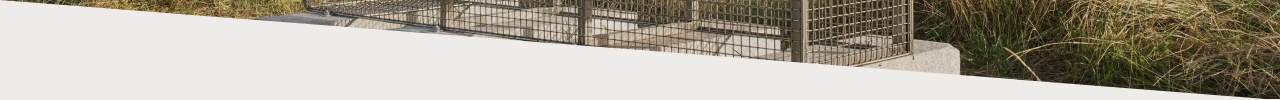Give a thorough and detailed caption for the image.

The image showcases a wildlife observation structure as part of the Wildlife & Wellbeing Trail at Barking Riverside. In the foreground, you can see a sturdy, open metal cage that appears to be designed for safely housing or observing animals. The cage is strategically positioned on a concrete platform, suggesting its intended use for conservation and educational purposes. Surrounding the cage, vibrant natural grasses add to the ecosystem's diversity, highlighting the trail's commitment to protecting and showcasing the unique wildlife of the area. This innovative experience invites visitors to engage with the local ecosystem while promoting awareness and appreciation for endangered species.